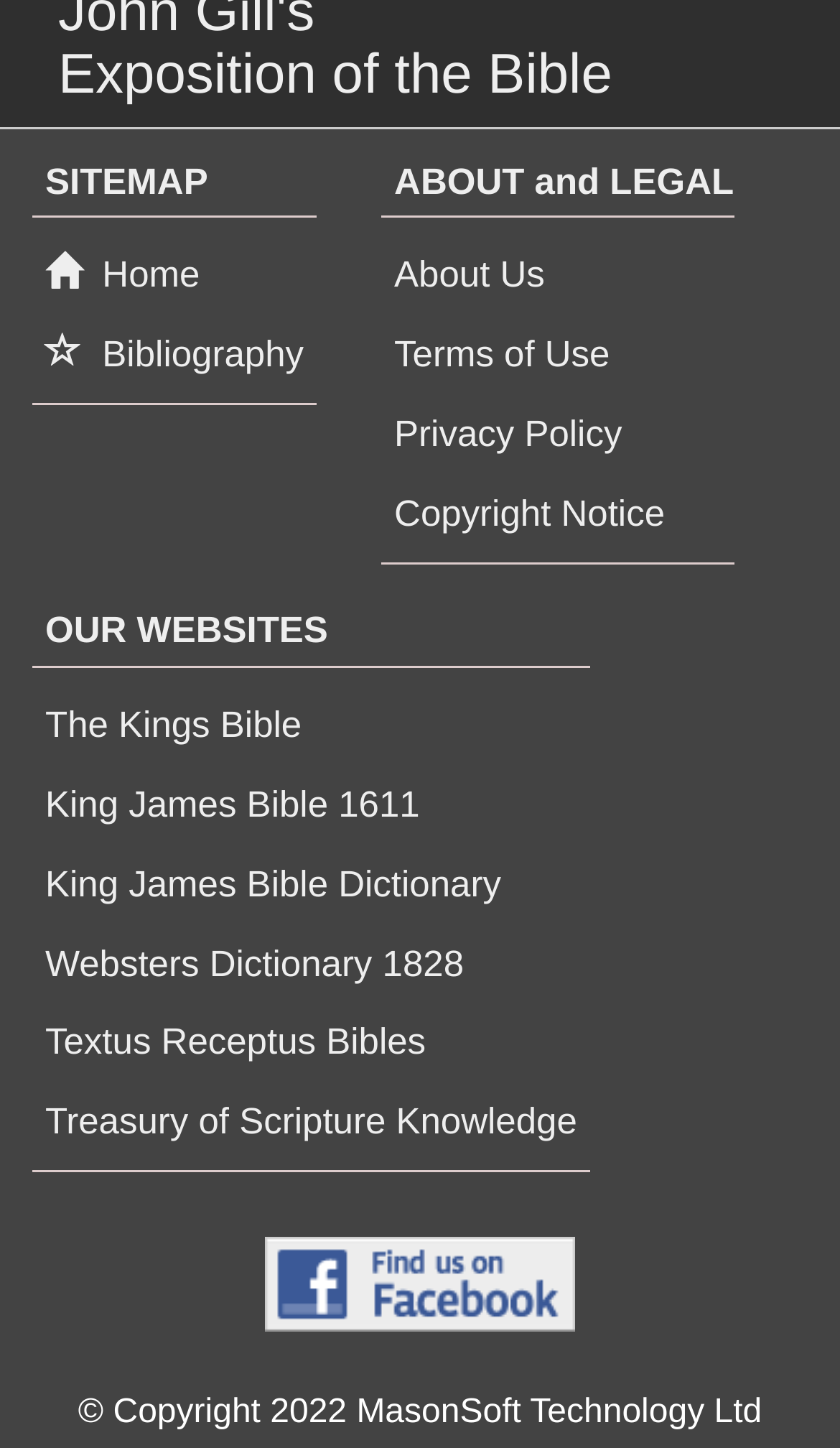Can you find the bounding box coordinates for the element to click on to achieve the instruction: "go to home page"?

[0.038, 0.167, 0.253, 0.213]